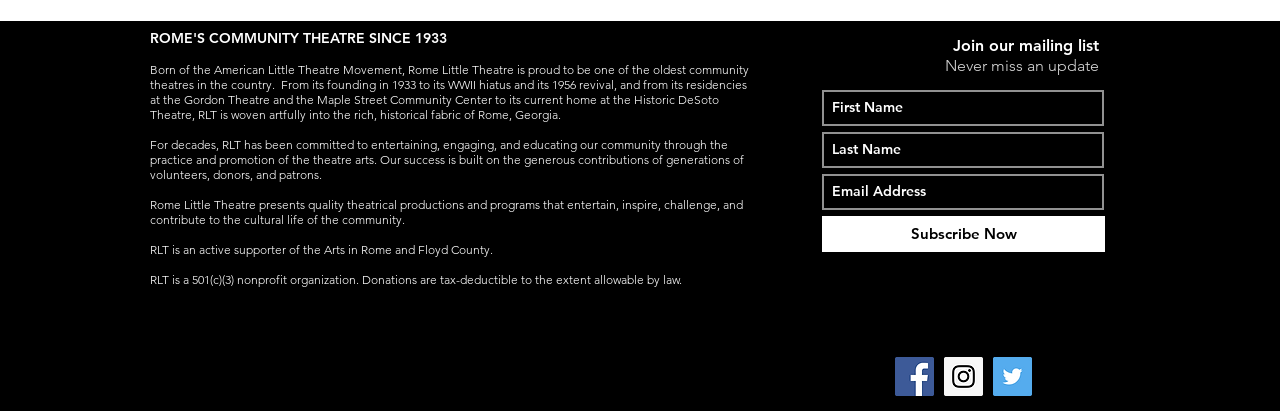Identify the bounding box coordinates for the UI element described as: "aria-label="Instagram Social Icon"".

[0.738, 0.869, 0.768, 0.963]